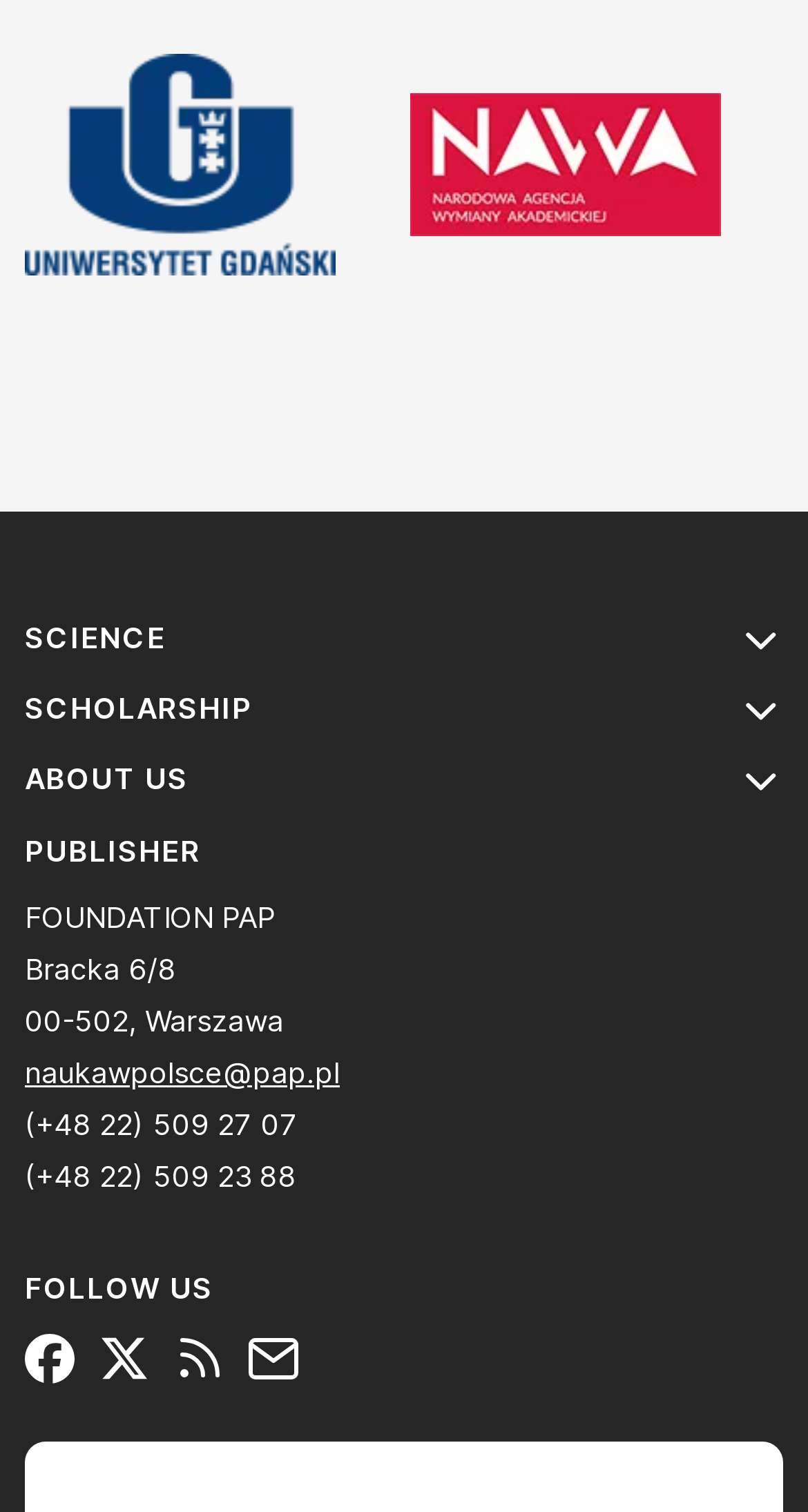Find and provide the bounding box coordinates for the UI element described with: "About us".

[0.031, 0.504, 0.911, 0.527]